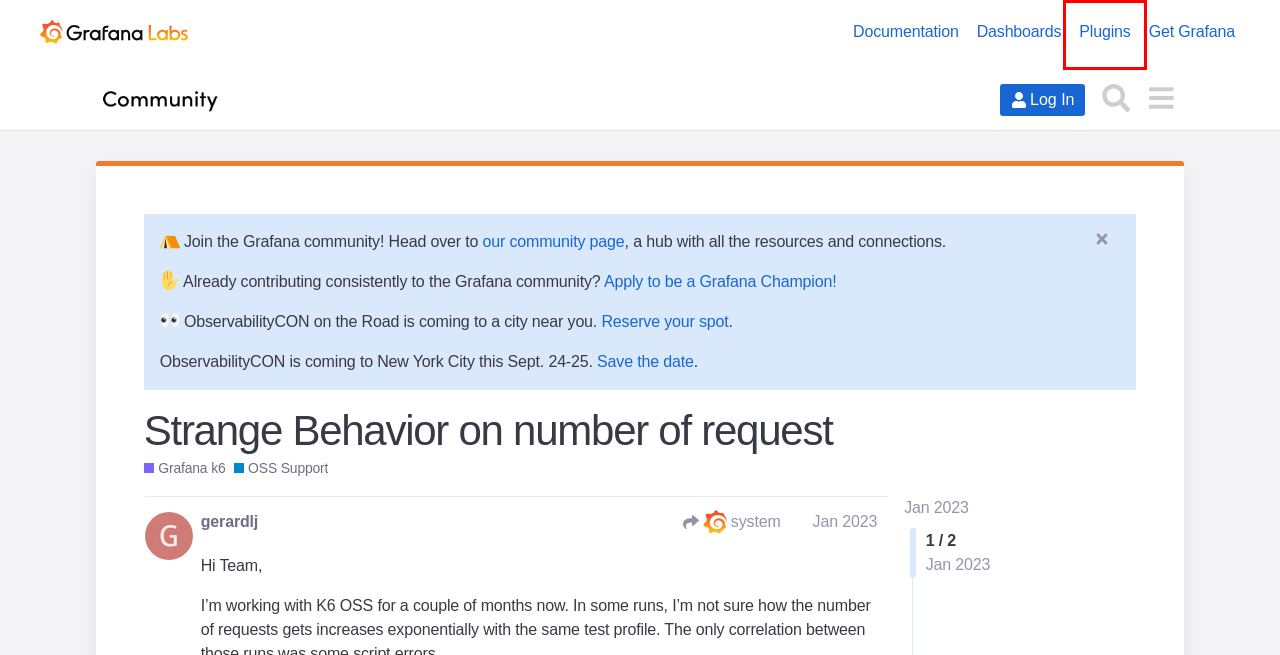Analyze the screenshot of a webpage featuring a red rectangle around an element. Pick the description that best fits the new webpage after interacting with the element inside the red bounding box. Here are the candidates:
A. ObservabilityCON On The Road | Grafana Labs
B. Grafana Plugins - extend and customize your Grafana
C. ObservabilityCON | Grafana Labs
D. Grafana Community | Grafana Labs
E. Technical documentation | Grafana Labs
F. Grafana Champions | Grafana Labs
G. Grafana: The open observability platform | Grafana Labs
H. Grafana get started | Cloud, Self-managed, Enterprise

B